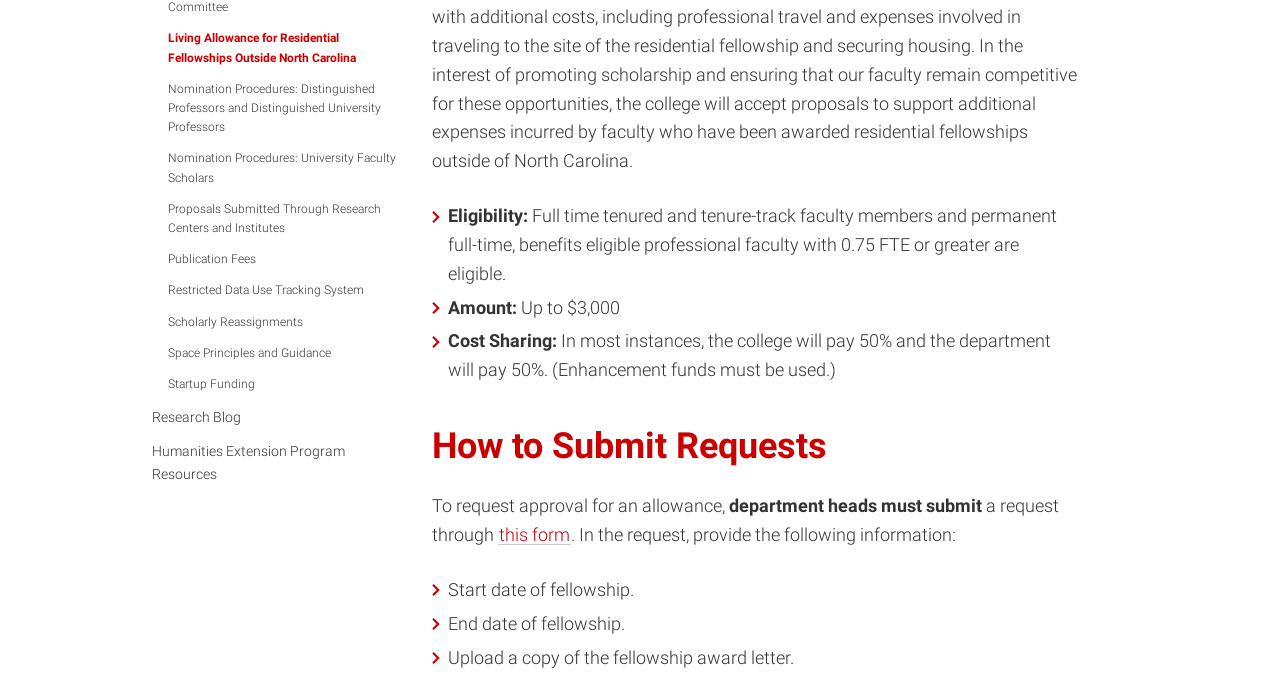Given the element description: "Space Principles and Guidance", predict the bounding box coordinates of this UI element. The coordinates must be four float numbers between 0 and 1, given as [left, top, right, bottom].

[0.131, 0.492, 0.258, 0.537]